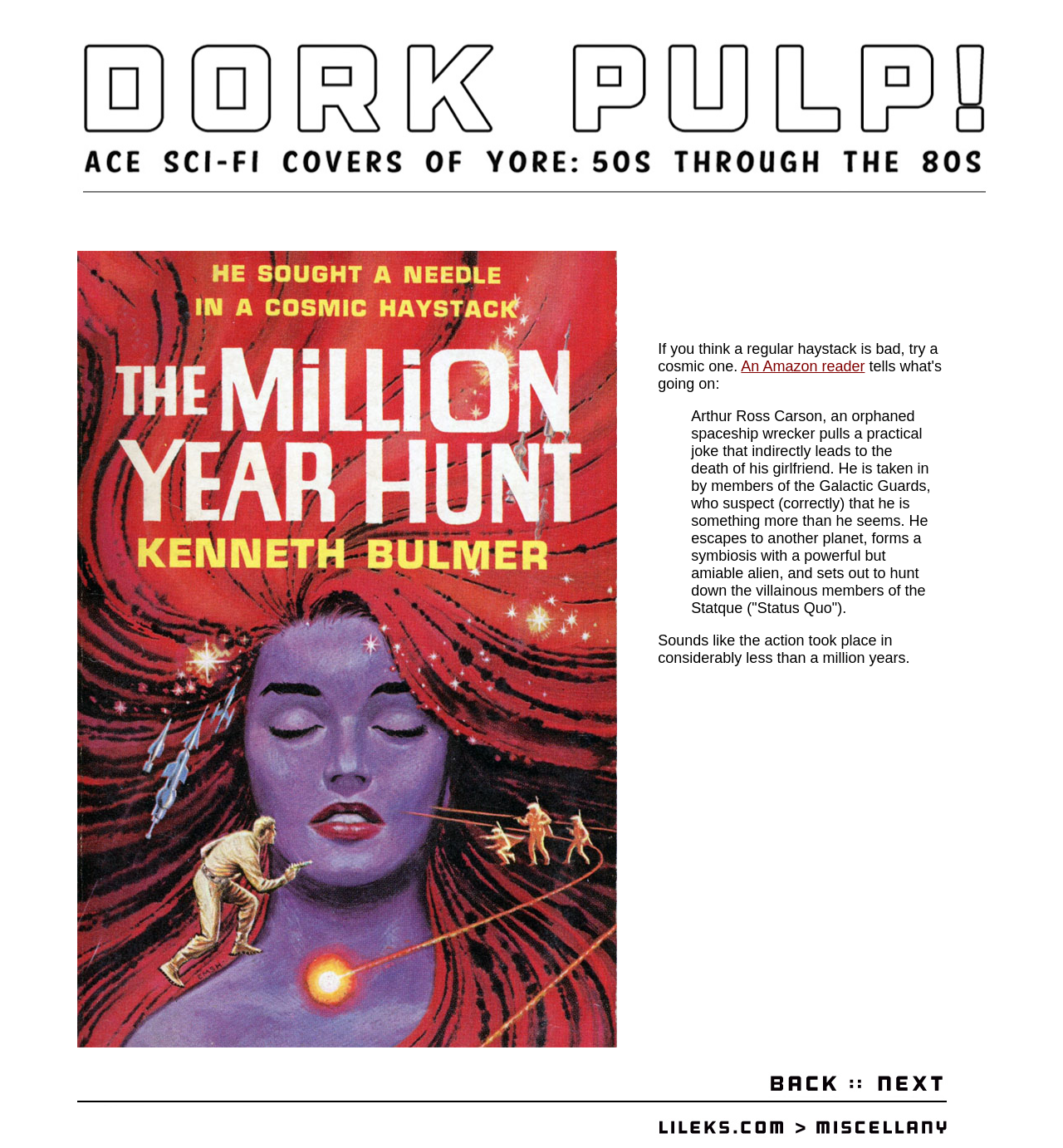What is the text in the blockquote?
Observe the image and answer the question with a one-word or short phrase response.

Arthur Ross Carson...